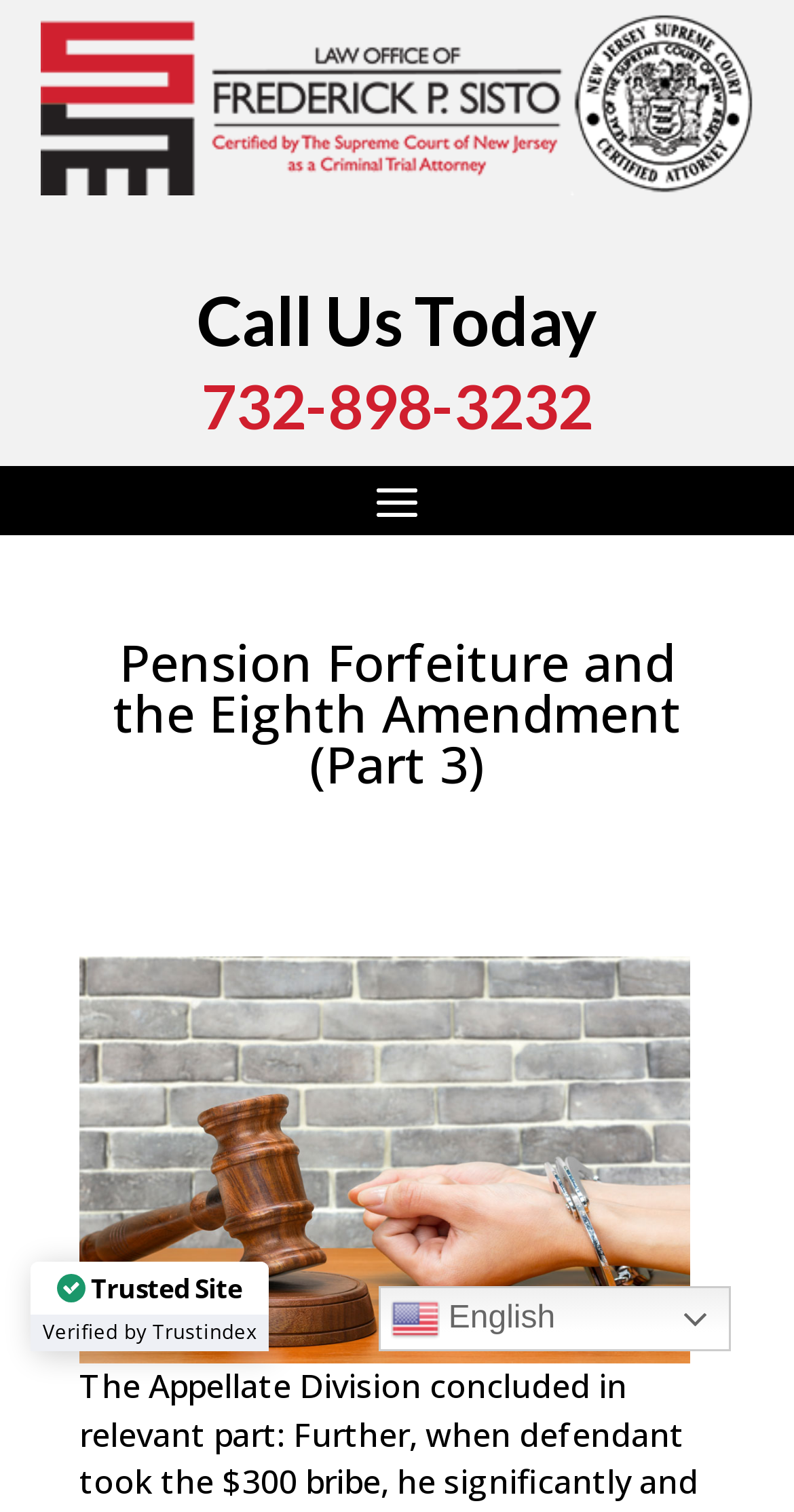Can you extract the primary headline text from the webpage?

Pension Forfeiture and the Eighth Amendment (Part 3)